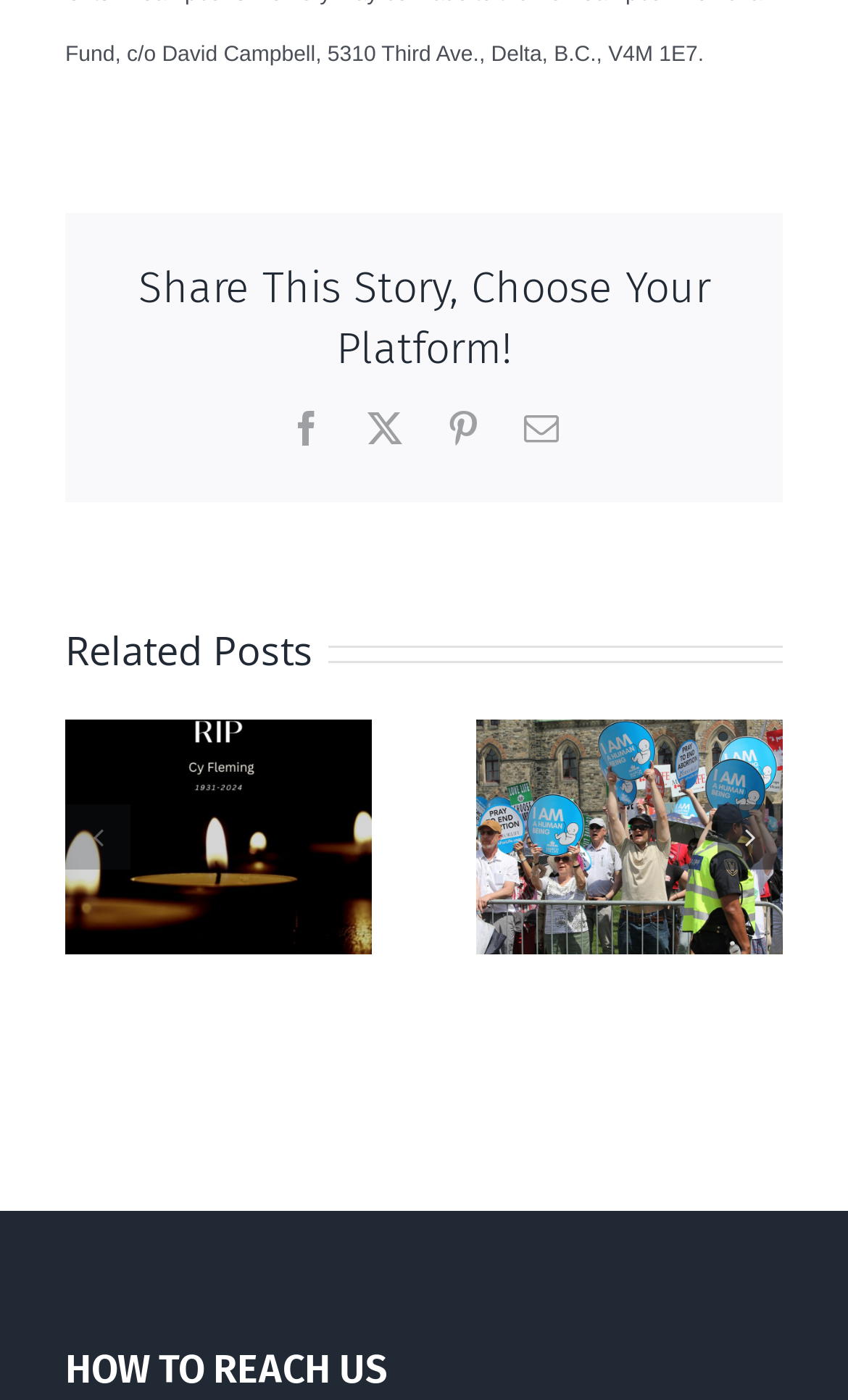Could you determine the bounding box coordinates of the clickable element to complete the instruction: "Share on Facebook"? Provide the coordinates as four float numbers between 0 and 1, i.e., [left, top, right, bottom].

[0.341, 0.293, 0.382, 0.318]